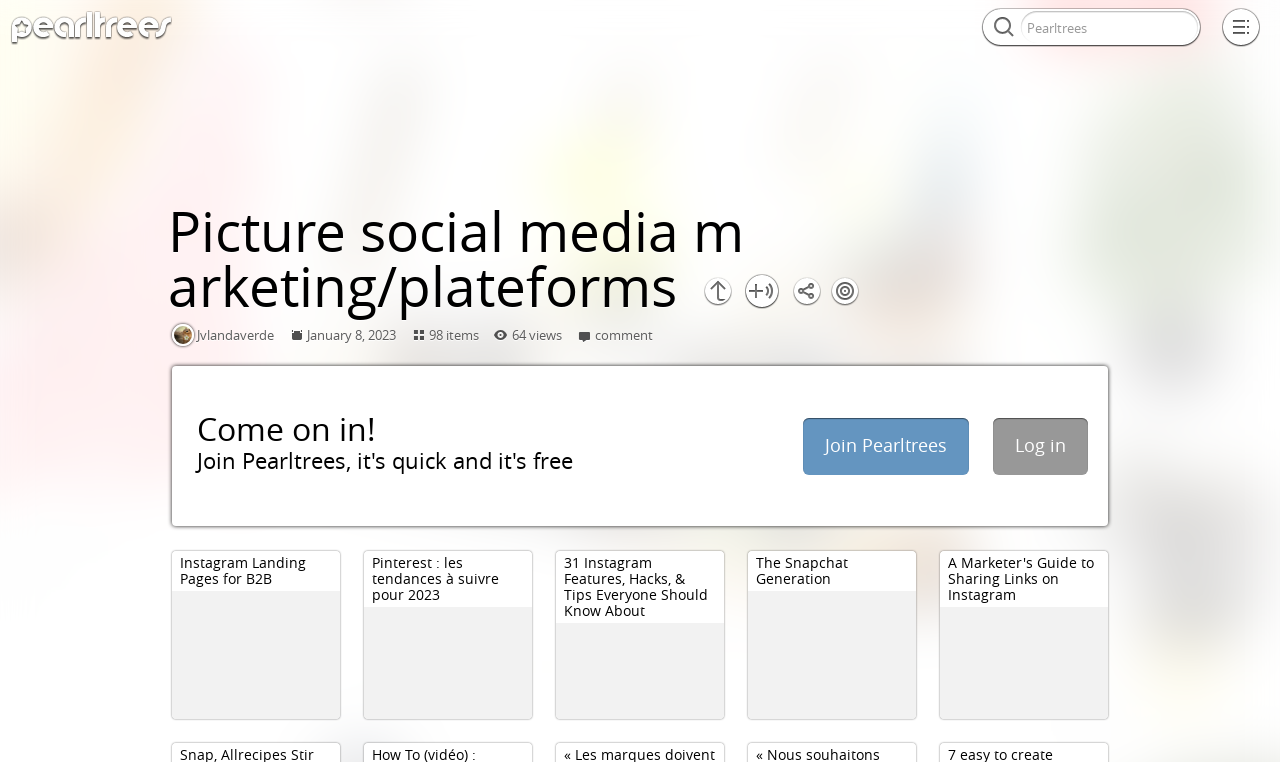What is the call-to-action button text?
Based on the image content, provide your answer in one word or a short phrase.

Join Pearltrees